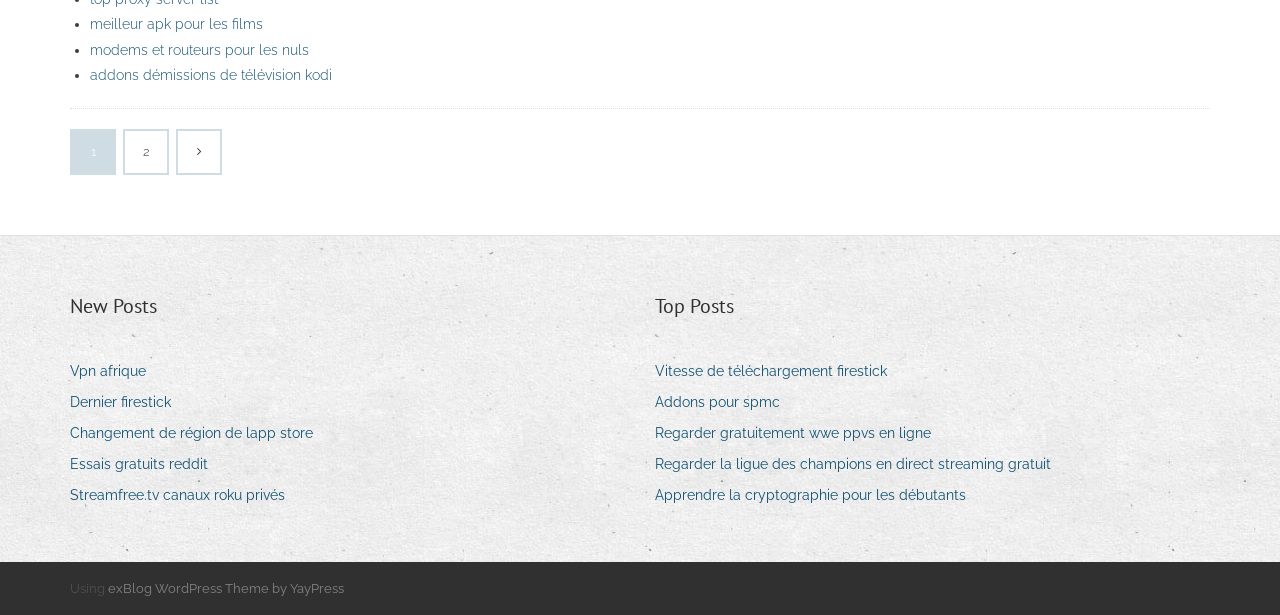Please provide a detailed answer to the question below by examining the image:
How many columns are in the layout table?

I examined the layout table at [0.055, 0.938, 0.945, 0.976] and found that it has only one column.